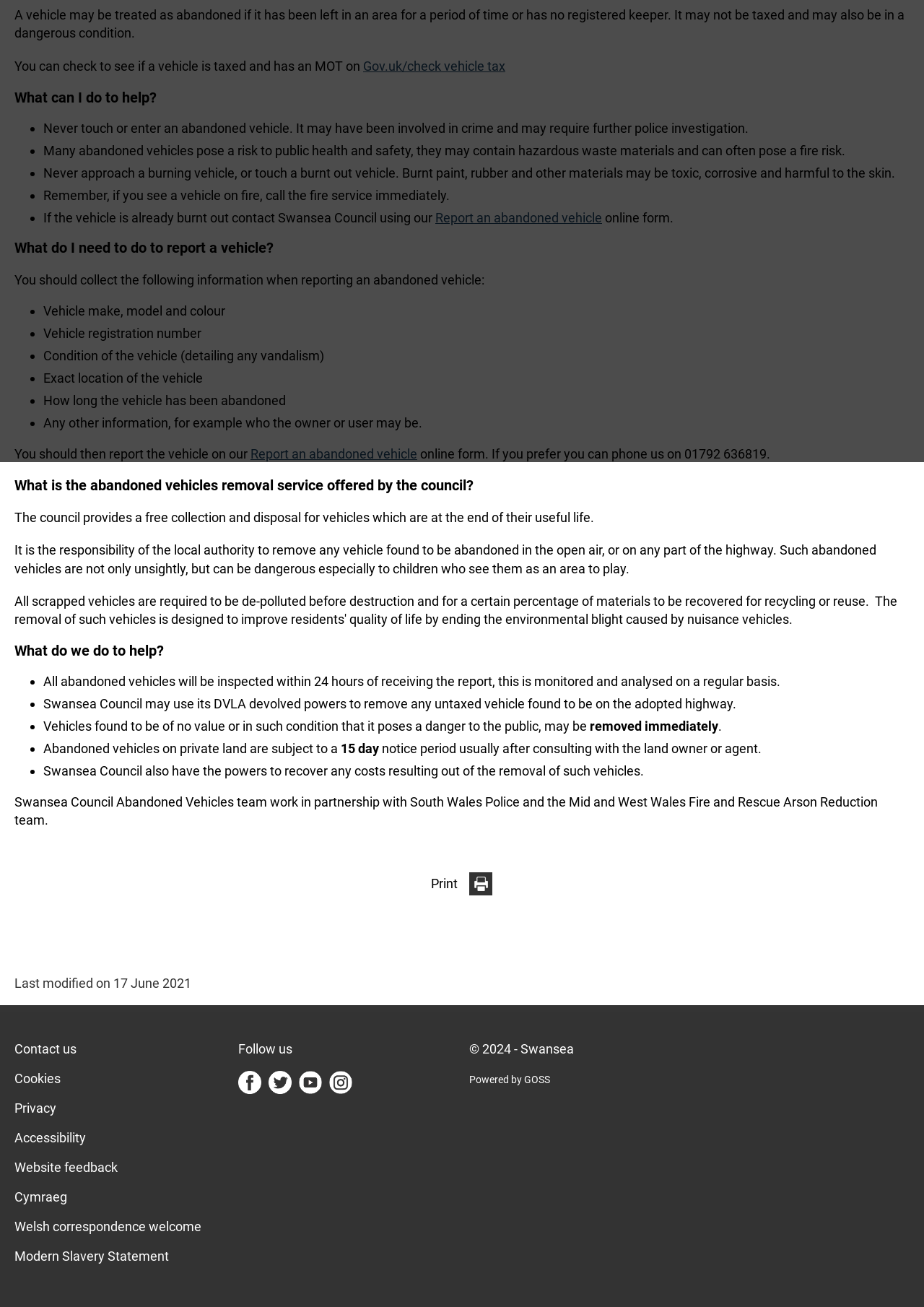Find the bounding box coordinates of the UI element according to this description: "Website feedback".

[0.016, 0.887, 0.127, 0.899]